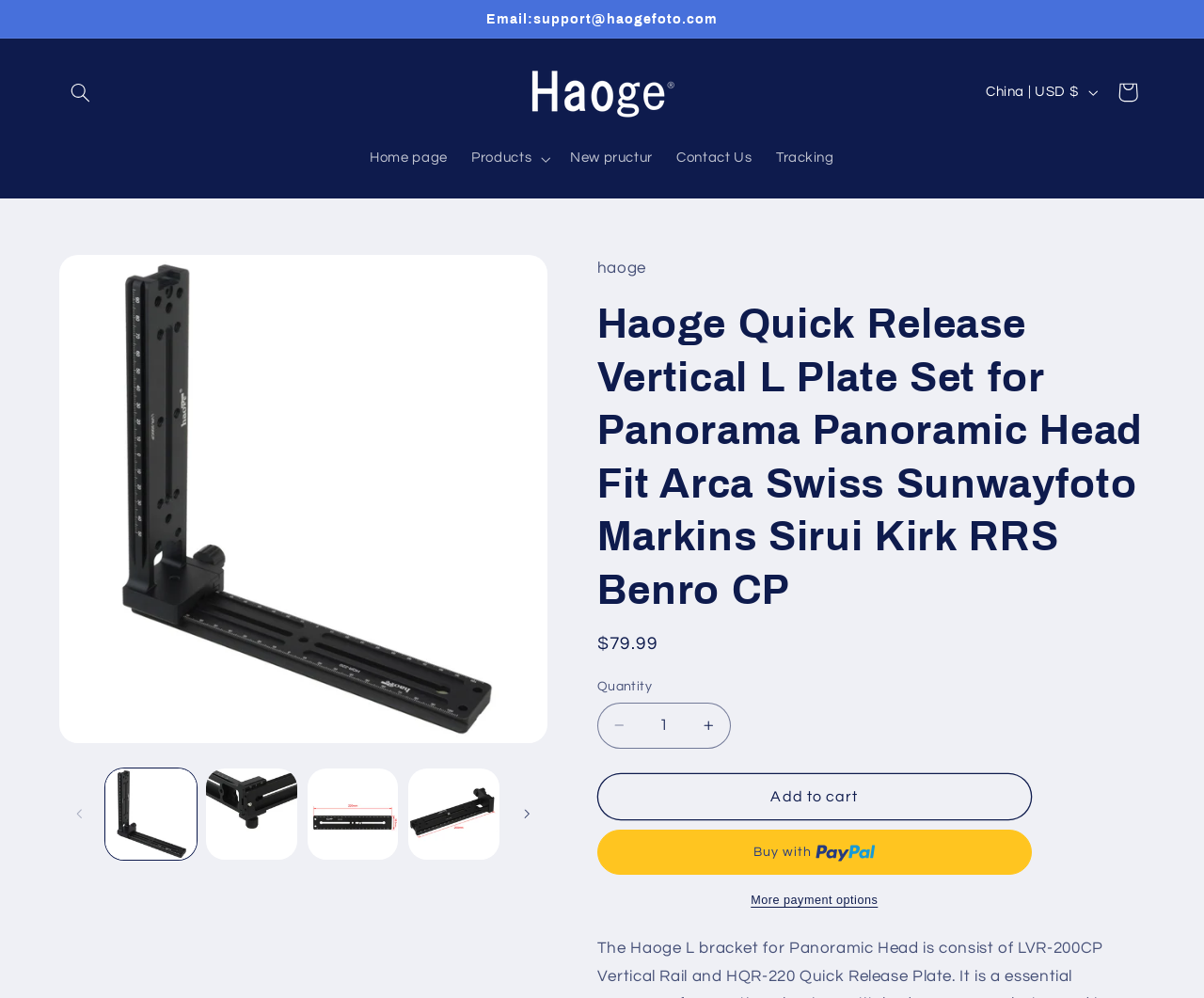How much does the product cost?
Based on the visual information, provide a detailed and comprehensive answer.

I found the product price by looking at the static text element with the text '$79.99' which is located near the 'Regular price' text.